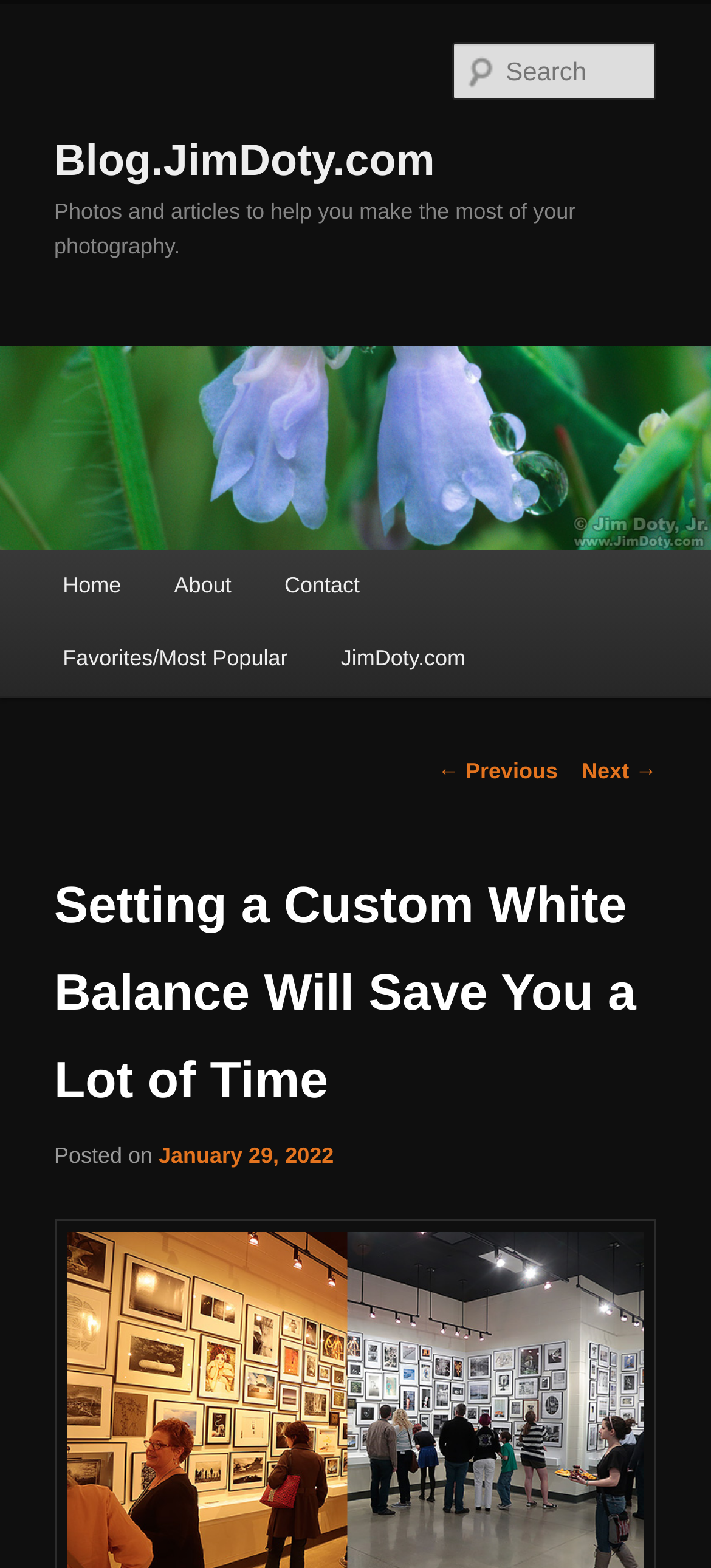Find and specify the bounding box coordinates that correspond to the clickable region for the instruction: "read next post".

[0.818, 0.484, 0.924, 0.5]